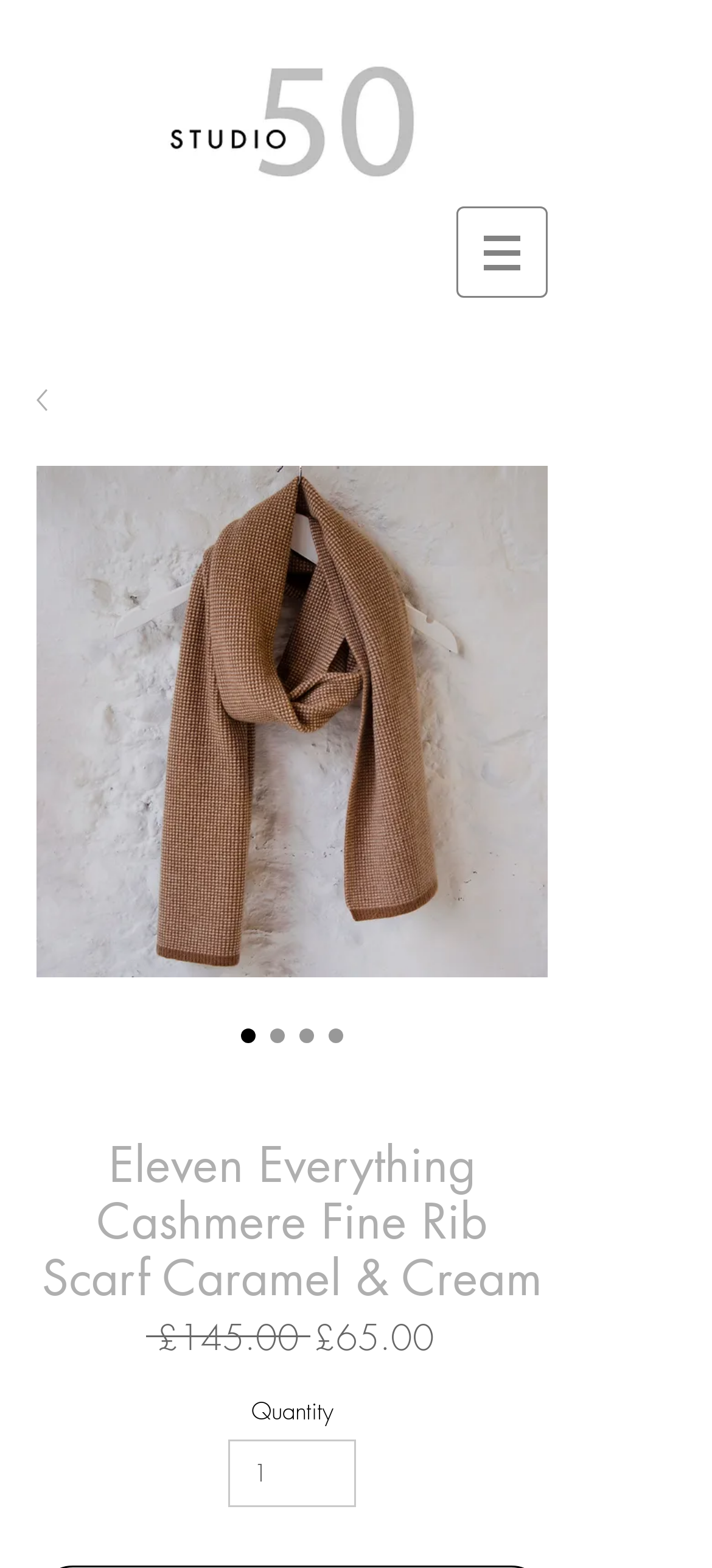Create a detailed summary of the webpage's content and design.

This webpage is about a luxury cashmere scarf, specifically the Eleven Everything Cashmere Fine Rib Scarf in Caramel and Cream. At the top left, there is a logo image of "Studio 50" with a link to the studio's website. Next to the logo, there is a navigation menu labeled "Site" with a dropdown button.

Below the navigation menu, there is a large image of the scarf, taking up most of the page's width. Above the image, there are four radio buttons with the same label, "Eleven Everything Cashmere Fine Rib Scarf Caramel & Cream", but only one of them is checked.

To the right of the image, there is a section with product information. The product title, "Eleven Everything Cashmere Fine Rib Scarf Caramel & Cream", is displayed as a heading. Below the title, there are two lines of text: "£145.00" with a label "Regular Price", and "£65.00" with a label "Sale Price". Further down, there is a "Quantity" label with a spin button to select the desired quantity.

Overall, the webpage is focused on showcasing the luxury scarf with its product information and pricing details.